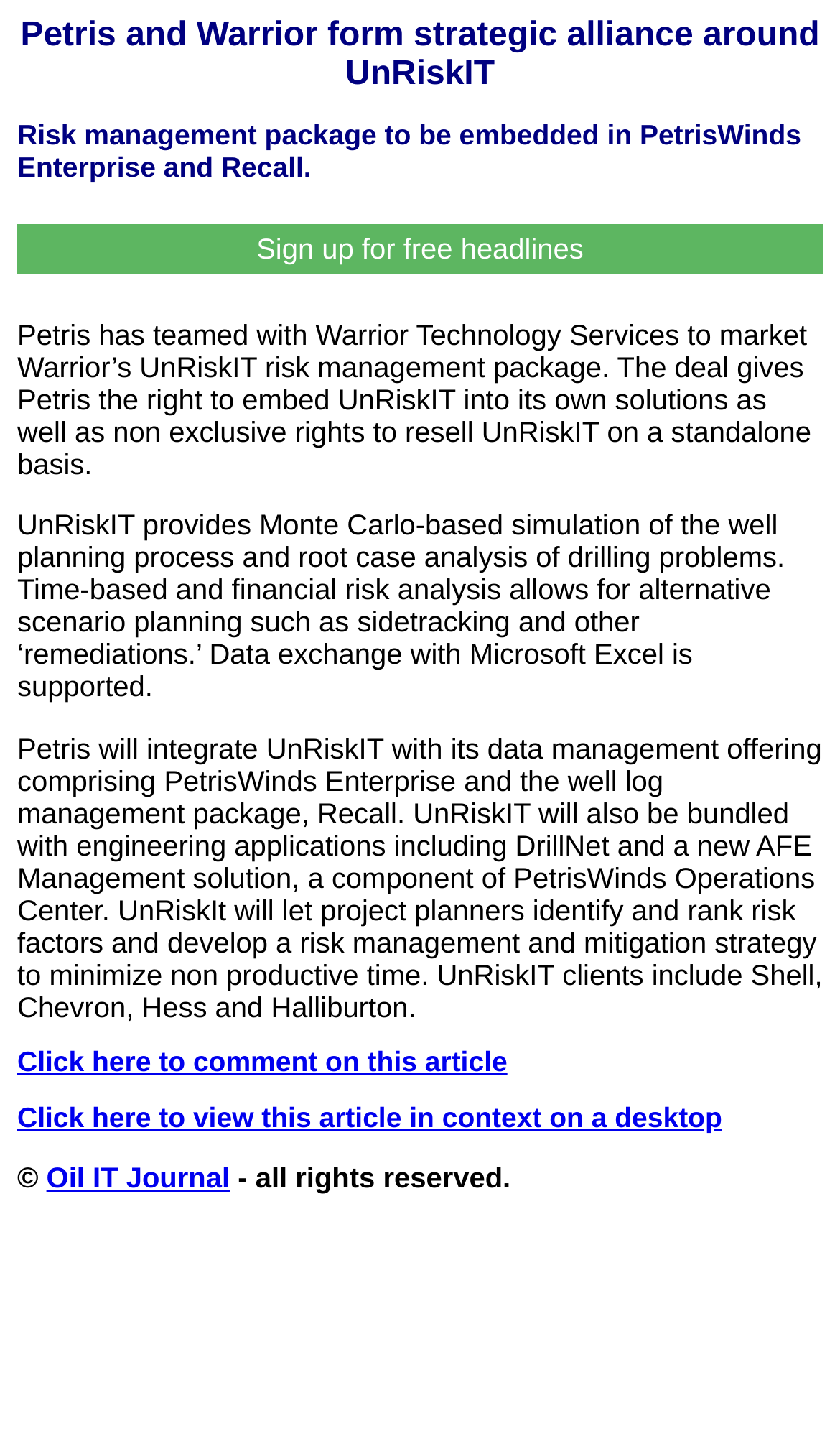What is UnRiskIT used for?
Look at the image and respond with a one-word or short-phrase answer.

Risk management